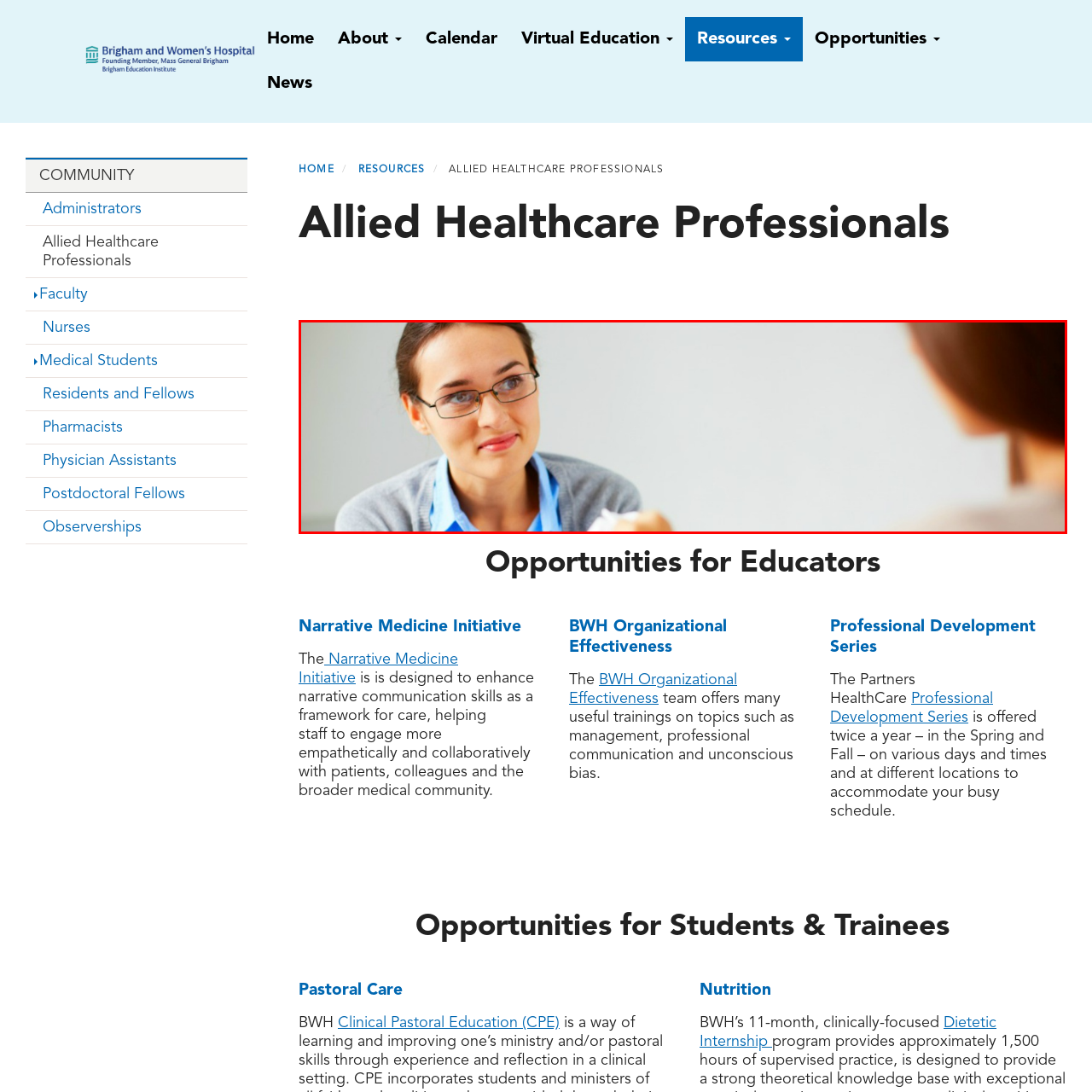Please examine the image highlighted by the red boundary and provide a comprehensive response to the following question based on the visual content: 
What is the setting of the interaction?

The minimalistic backdrop and the attire of the healthcare professional suggest a professional environment, likely related to healthcare or counseling, where communication and empathy are key components.